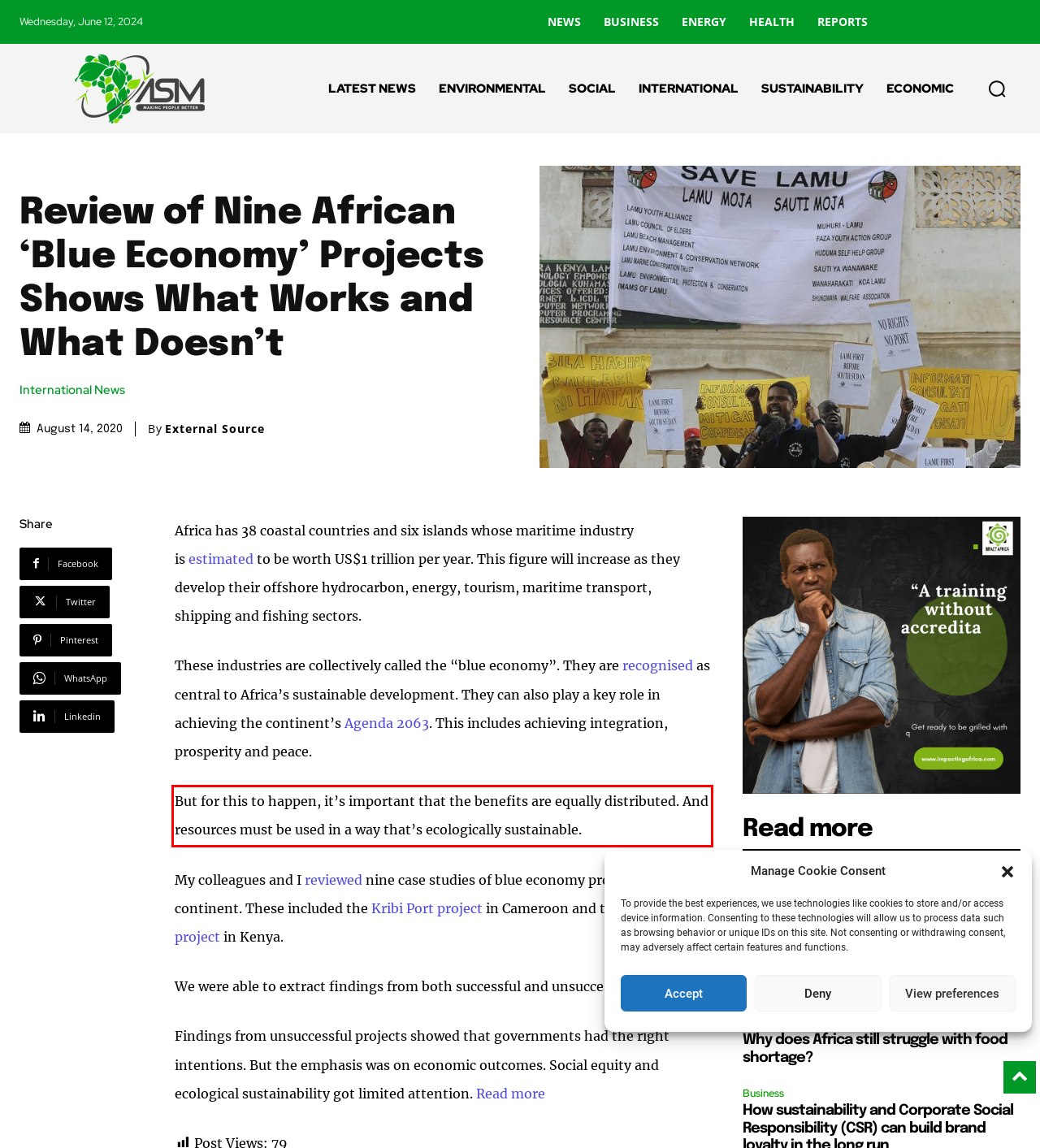Identify and transcribe the text content enclosed by the red bounding box in the given screenshot.

But for this to happen, it’s important that the benefits are equally distributed. And resources must be used in a way that’s ecologically sustainable.